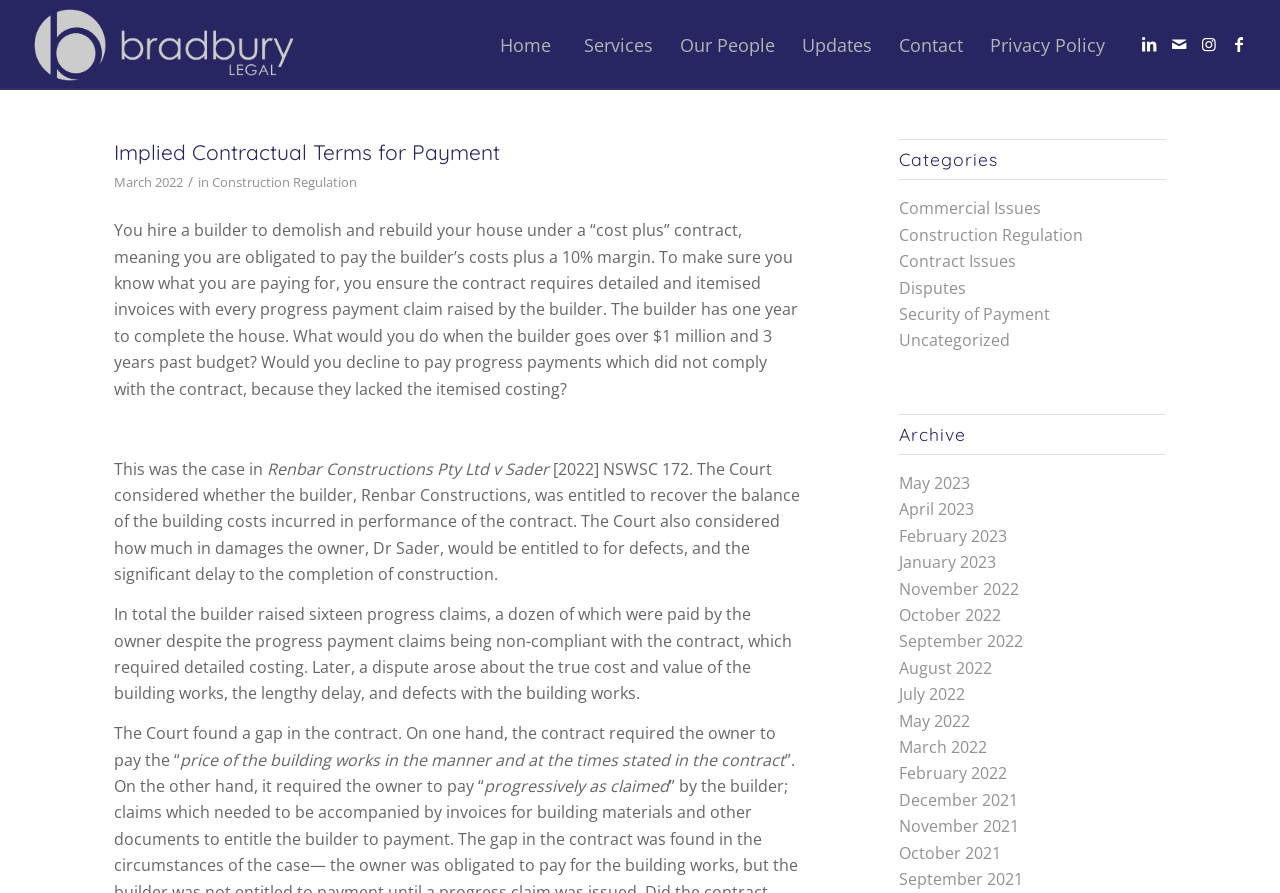Answer the following query concisely with a single word or phrase:
What is the topic of the article?

Implied Contractual Terms for Payment